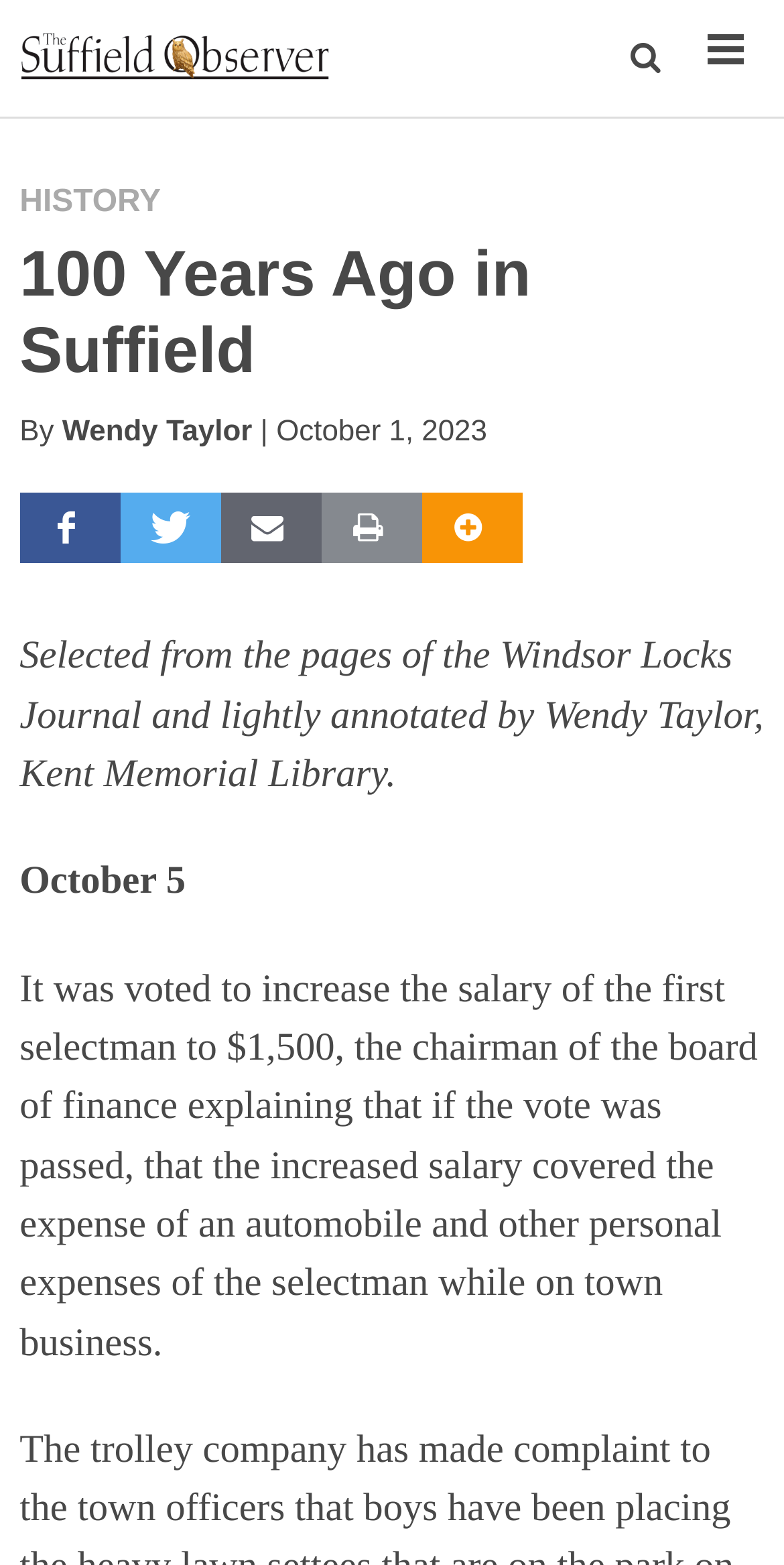Determine the bounding box coordinates for the clickable element to execute this instruction: "Click the 'Wendy Taylor' link". Provide the coordinates as four float numbers between 0 and 1, i.e., [left, top, right, bottom].

[0.079, 0.266, 0.322, 0.286]